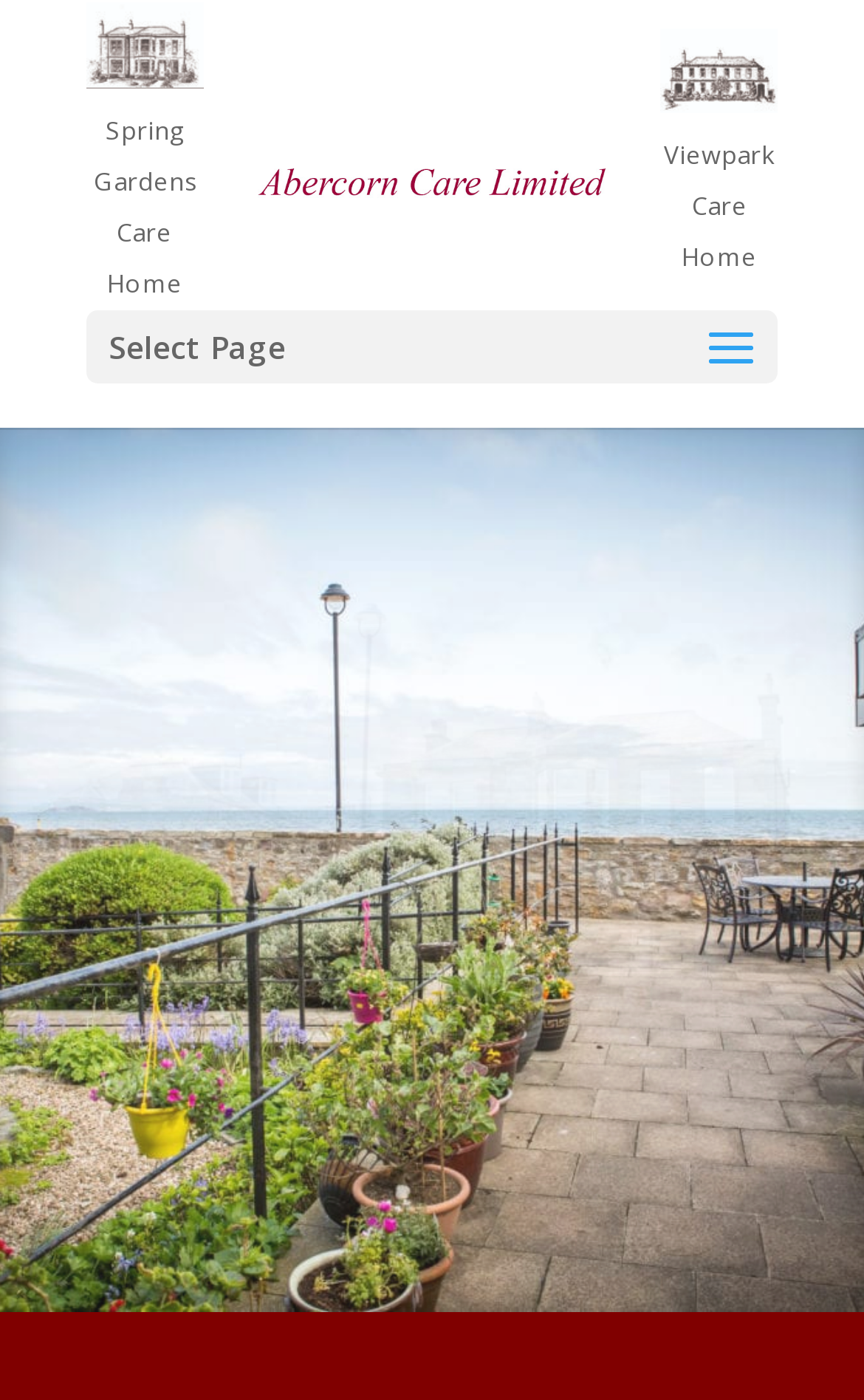Give an in-depth explanation of the webpage layout and content.

The webpage is about Health and Social Care Standards, specifically related to Abercorn Care. At the top left, there is a link to "Spring Gardens Care Home" accompanied by a small image. Below this link, there is a larger link to "Abercorn Care" with a corresponding image. To the right of these links, there is another link to "Viewpark Care Home" with a small image. 

In the middle of the page, there is a dropdown menu labeled "Select Page". Below this menu, the majority of the page is occupied by a large table that spans almost the entire width of the page, taking up most of the vertical space as well.